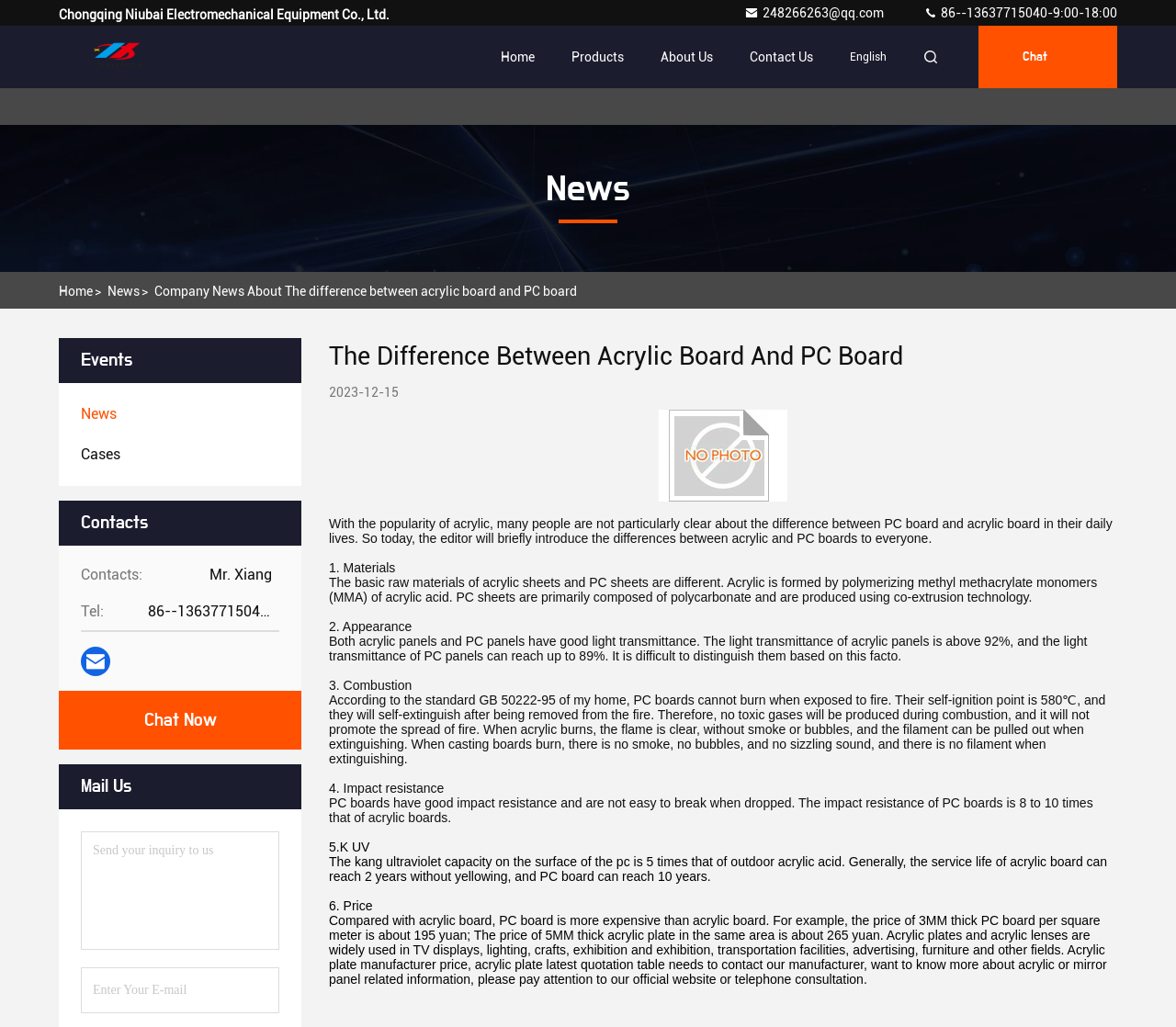Extract the text of the main heading from the webpage.

The Difference Between Acrylic Board And PC Board